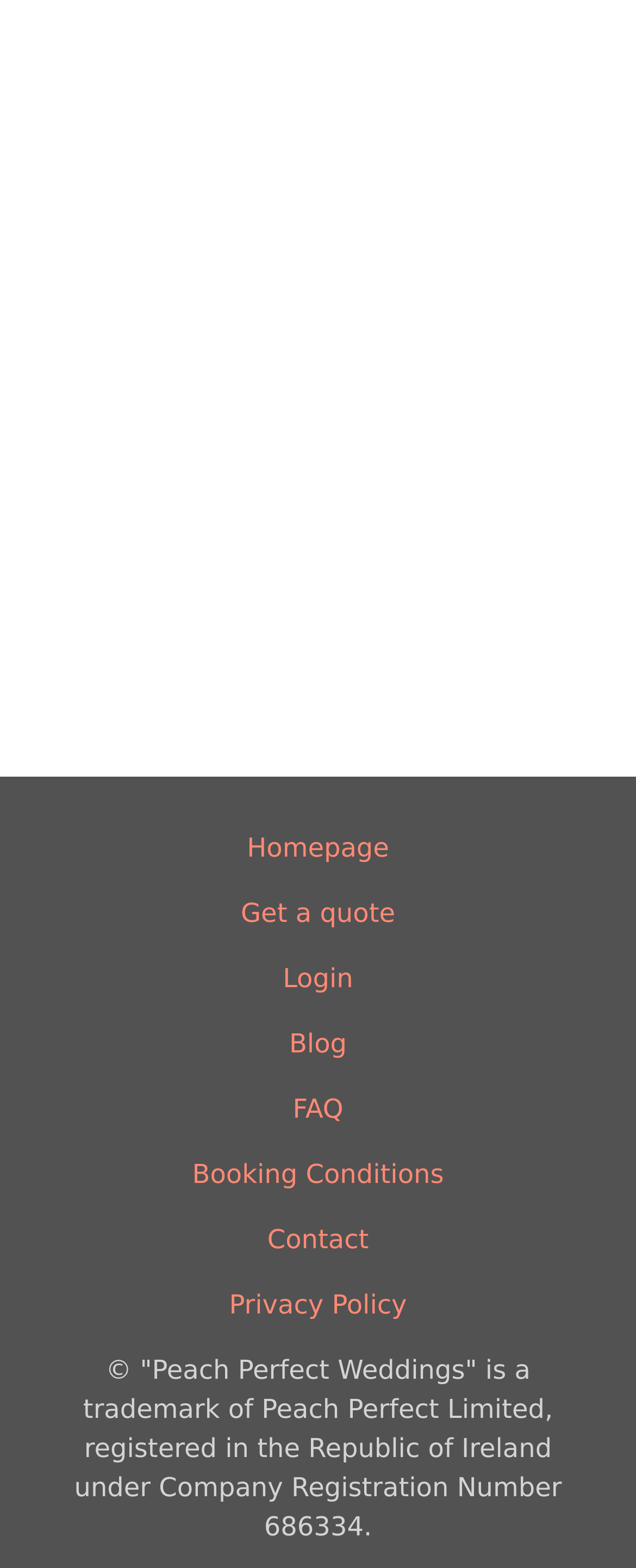What is the purpose of the webpage?
Based on the image, answer the question with as much detail as possible.

Based on the trademark information 'Peach Perfect Weddings' and the links provided, such as 'Get a quote' and 'Booking Conditions', I infer that the purpose of the webpage is related to wedding planning and services.